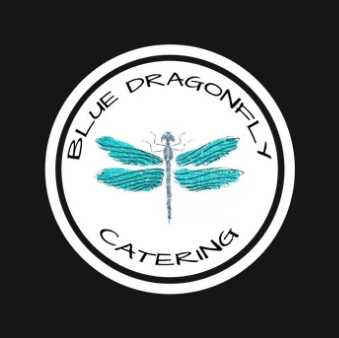Break down the image into a detailed narrative.

The image features a logo for "Blue Dragonfly Catering," showcasing a beautifully illustrated dragonfly. The dragonfly is depicted with vibrant turquoise wings, set against a stark black background, which enhances its visual appeal. Surrounding the dragonfly is a circular border that prominently displays the brand name "BLUE DRAGONFLY" at the top and "CATERING" at the bottom, both in an elegant font. This logo conveys a sense of freshness and sophistication, representative of the catering services offered by the business.